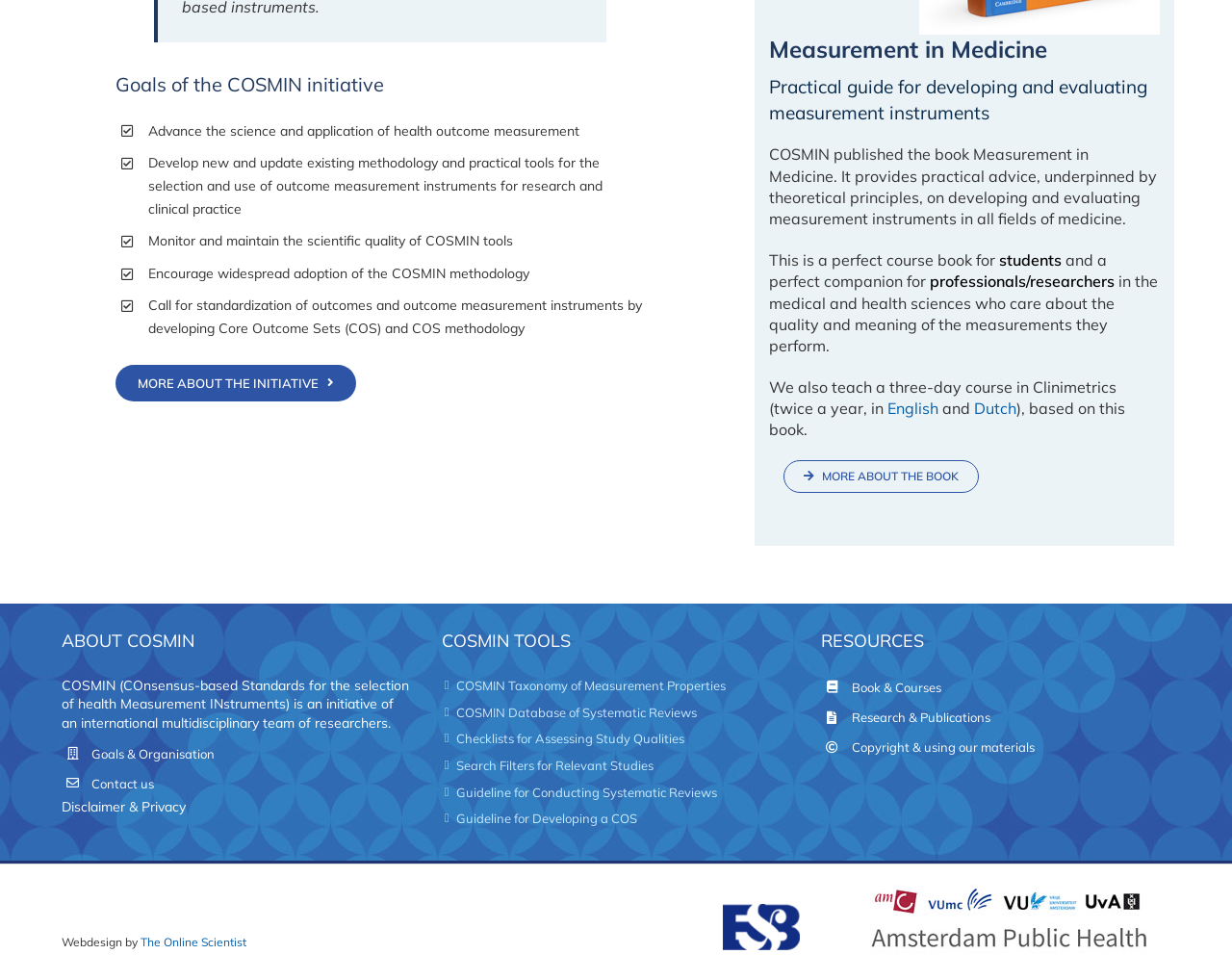Determine the bounding box coordinates for the HTML element mentioned in the following description: "Copyright & using our materials". The coordinates should be a list of four floats ranging from 0 to 1, represented as [left, top, right, bottom].

[0.691, 0.752, 0.95, 0.773]